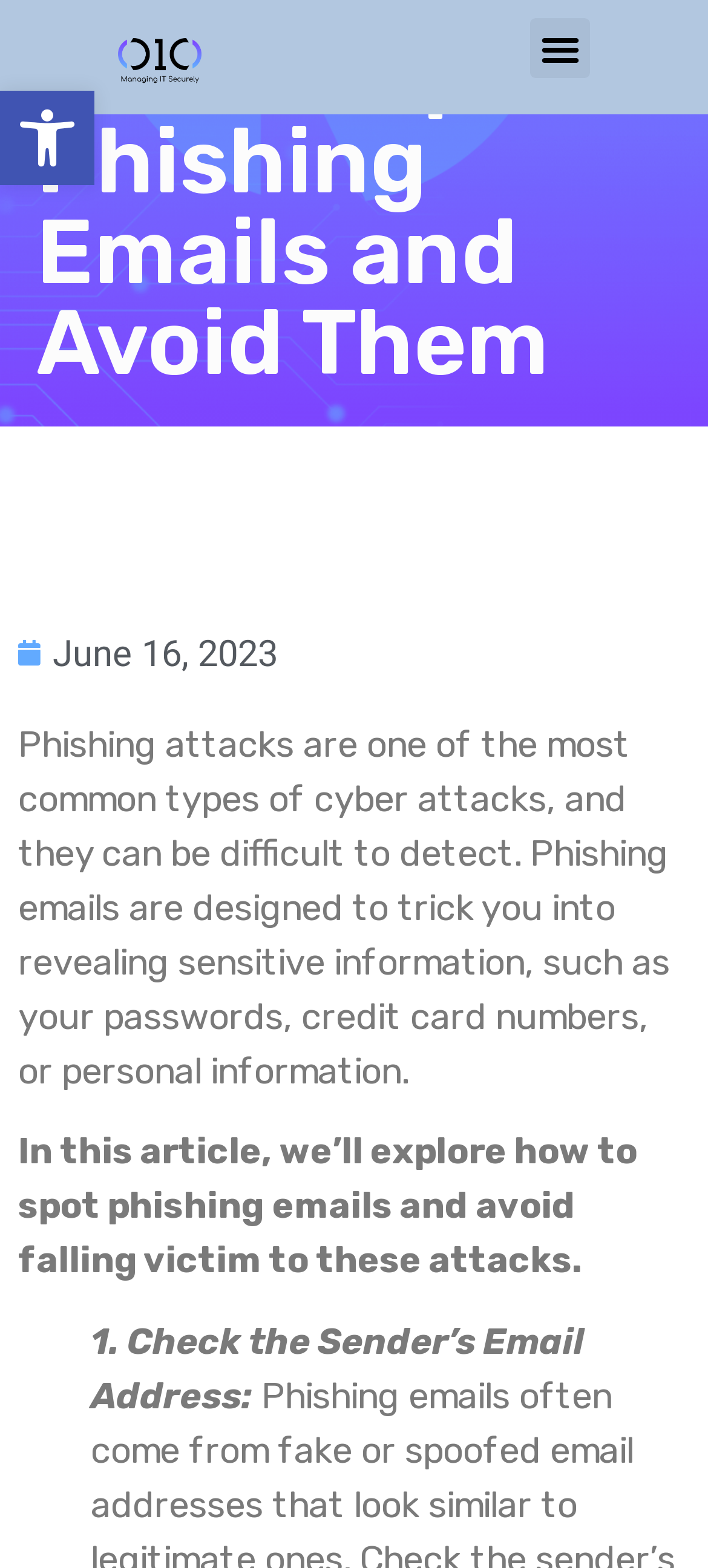What is the topic of the article?
Please answer the question with a single word or phrase, referencing the image.

Phishing emails